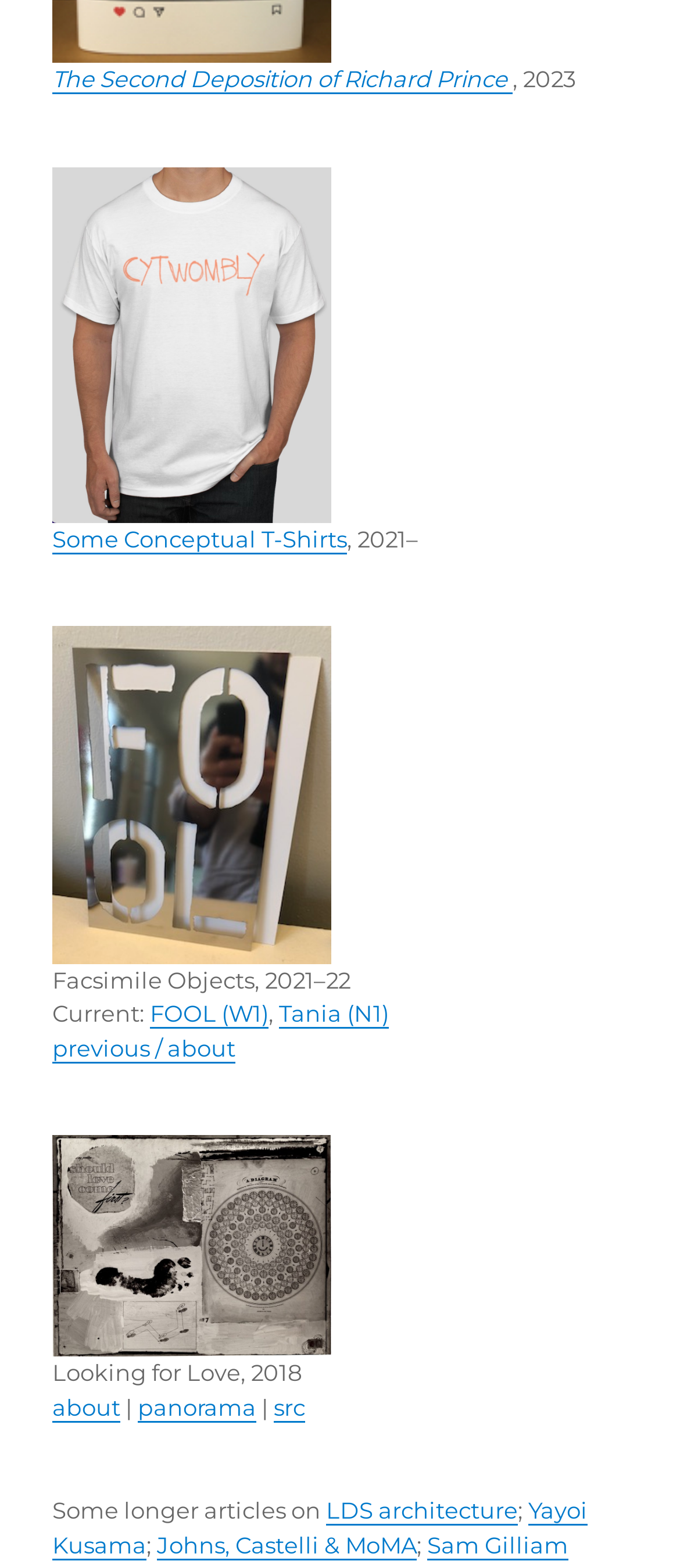Specify the bounding box coordinates (top-left x, top-left y, bottom-right x, bottom-right y) of the UI element in the screenshot that matches this description: previous / about

[0.077, 0.659, 0.346, 0.677]